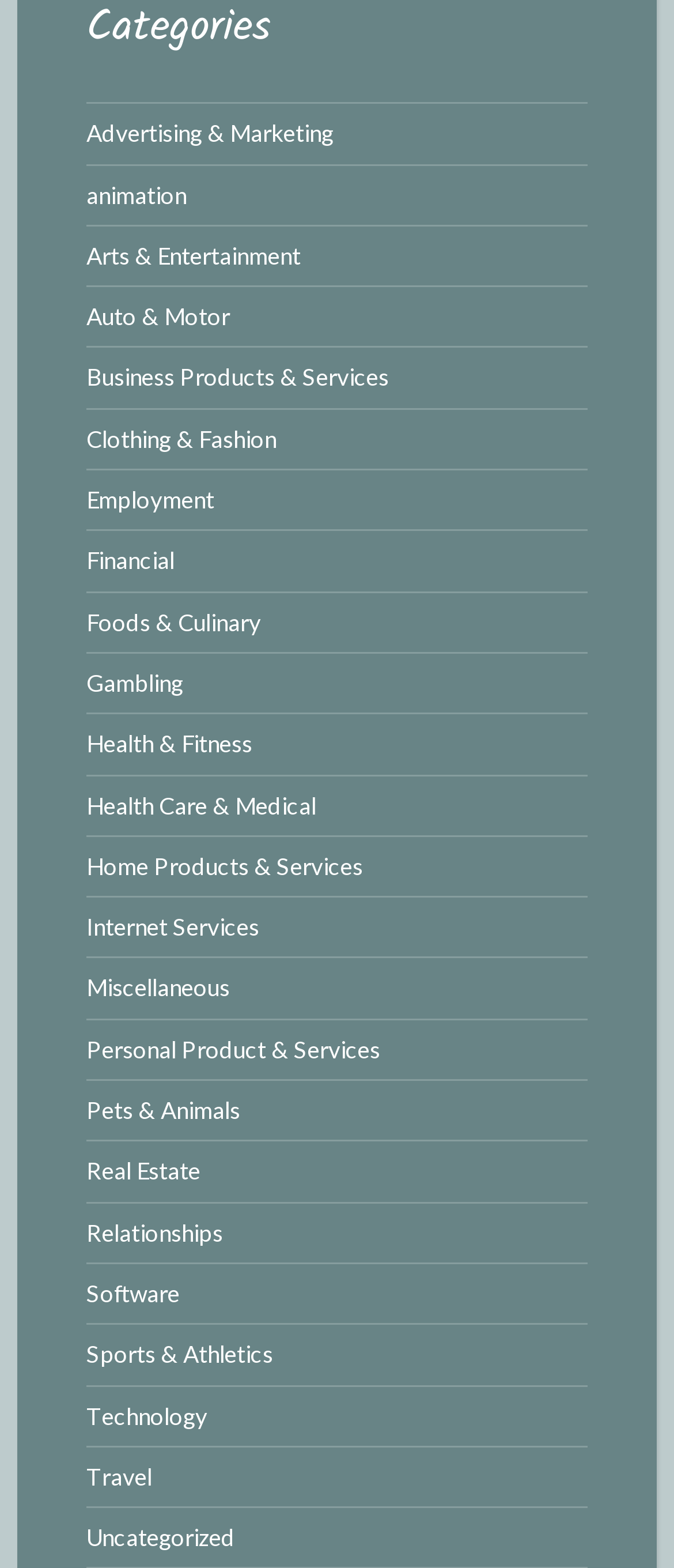Pinpoint the bounding box coordinates of the area that must be clicked to complete this instruction: "Learn about Technology".

[0.128, 0.894, 0.308, 0.912]